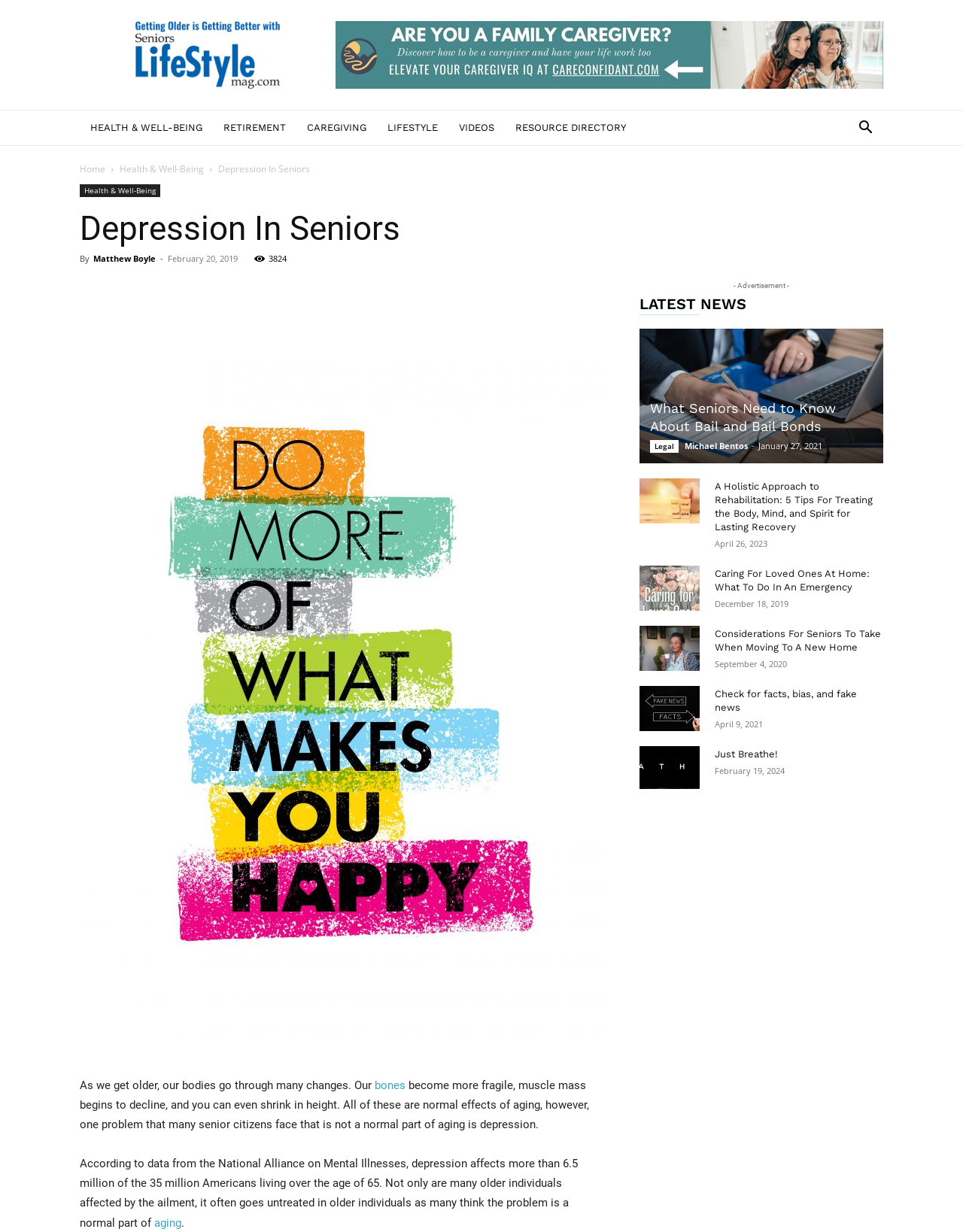Locate the bounding box coordinates of the element that should be clicked to execute the following instruction: "Click on 'HEALTH & WELL-BEING'".

[0.083, 0.089, 0.221, 0.118]